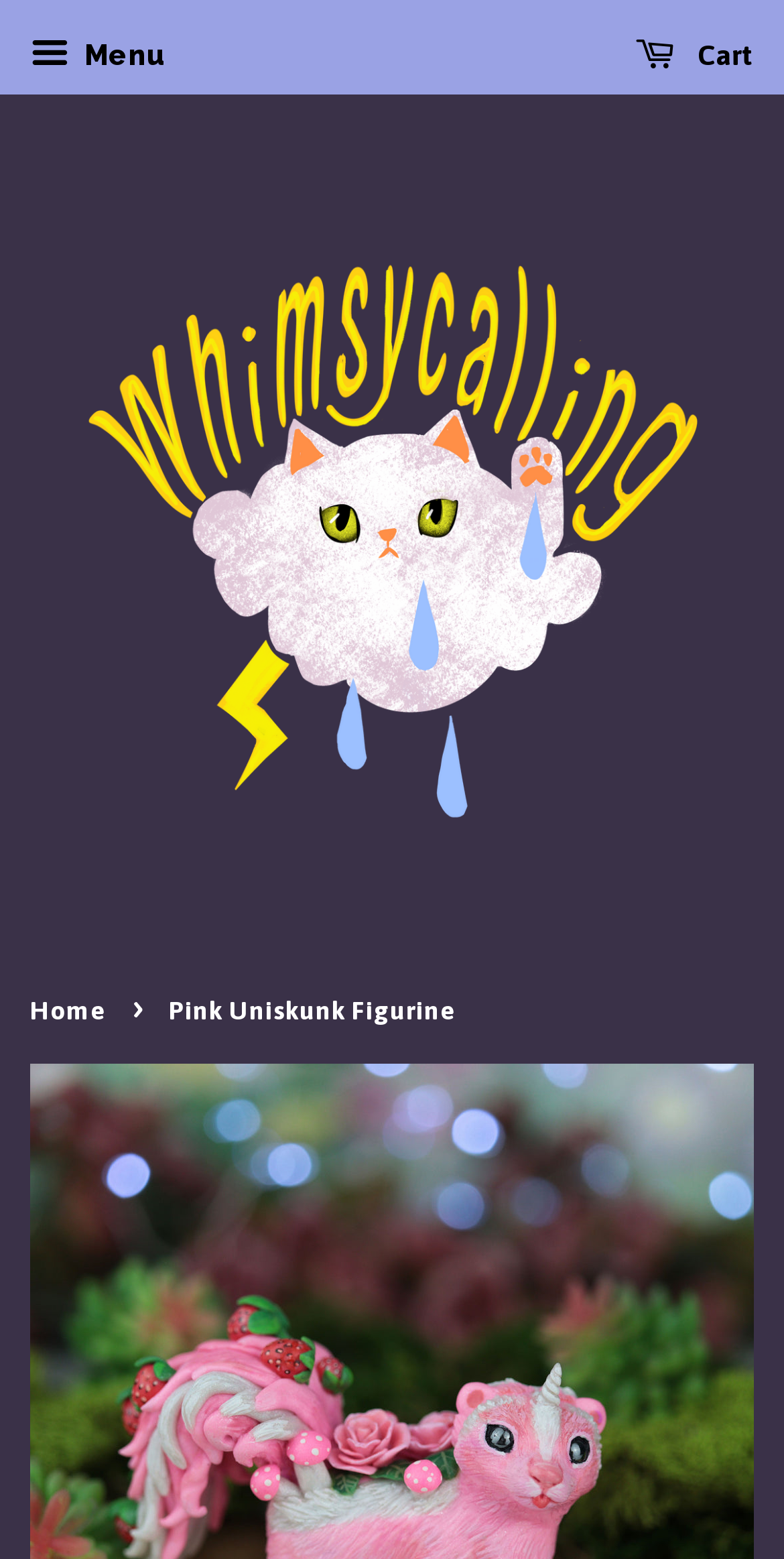What is the name of the product on this page?
Using the image, give a concise answer in the form of a single word or short phrase.

Pink Uniskunk Figurine